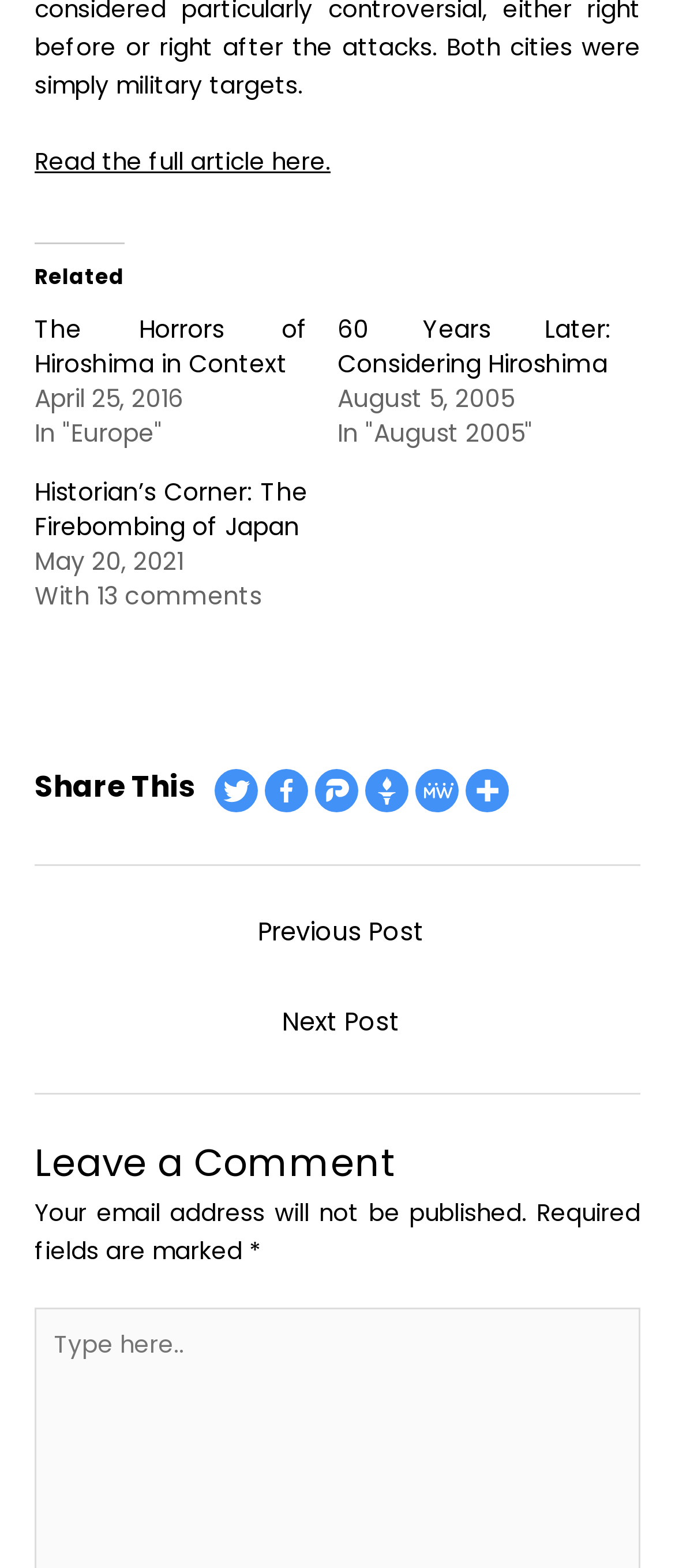Analyze the image and give a detailed response to the question:
What is the navigation section at the bottom of the webpage for?

The navigation section at the bottom of the webpage has a label 'Posts' and links to 'Previous Post' and 'Next Post', which suggests that it is used to navigate between different posts or articles on the webpage.